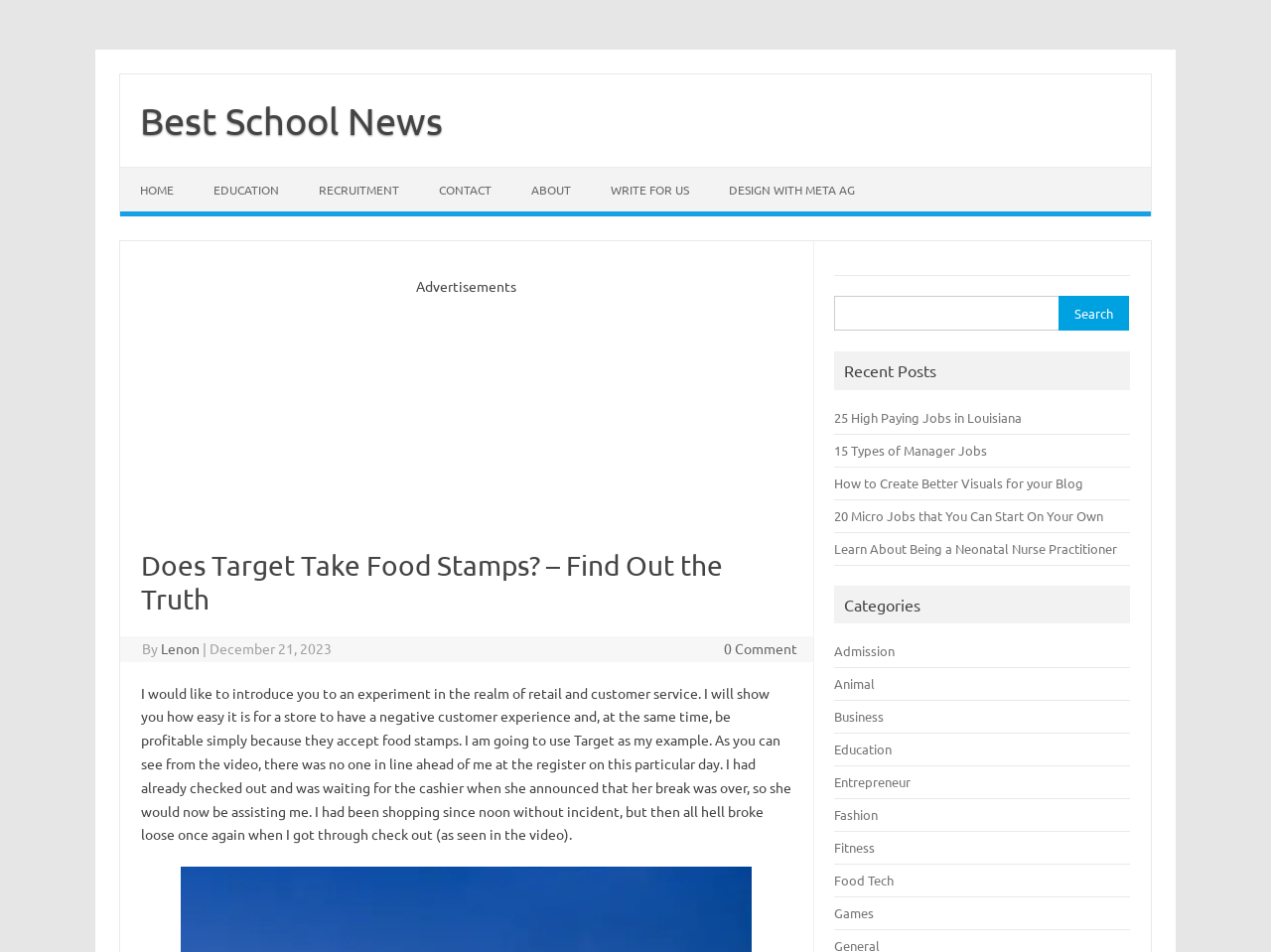What is the primary heading on this webpage?

Does Target Take Food Stamps? – Find Out the Truth